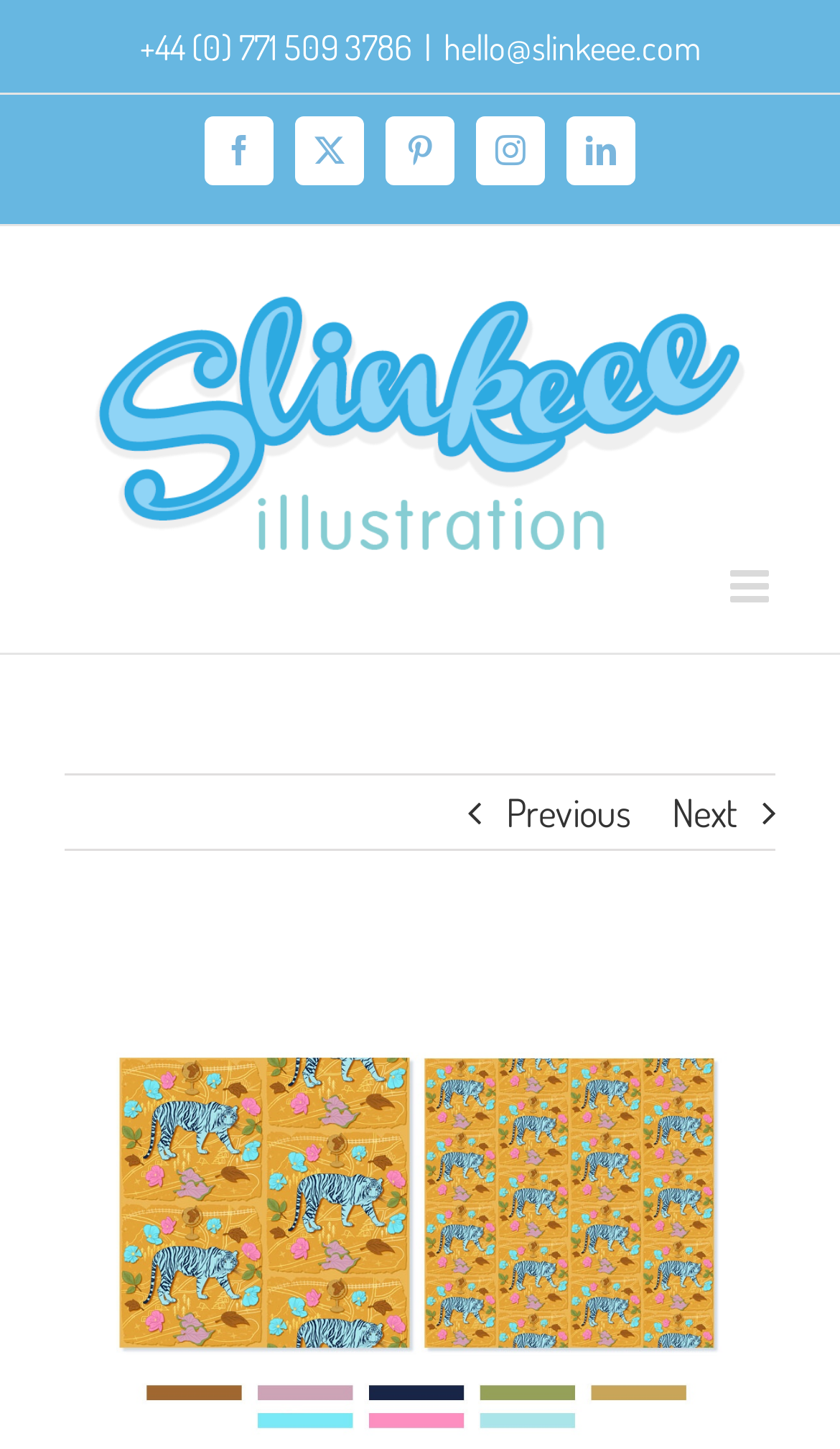Utilize the details in the image to give a detailed response to the question: What is the logo of the website?

I found the logo of the website, which is an image element with the bounding box coordinates [0.077, 0.186, 0.923, 0.39], and it is also a link element with the text 'Slinkeee Illustration Logo'.